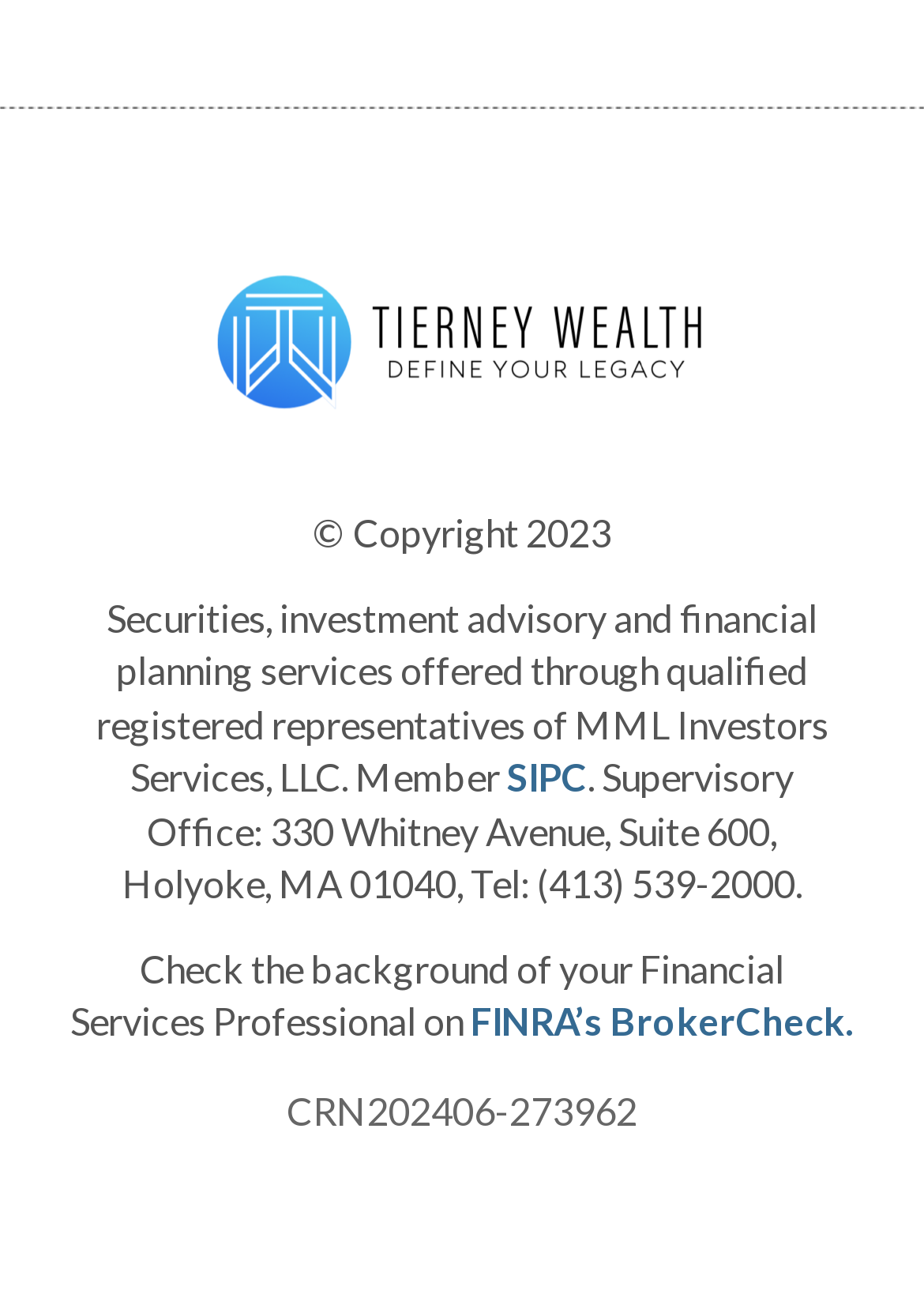Using the description: "FINRA’s BrokerCheck.", identify the bounding box of the corresponding UI element in the screenshot.

[0.509, 0.76, 0.924, 0.795]